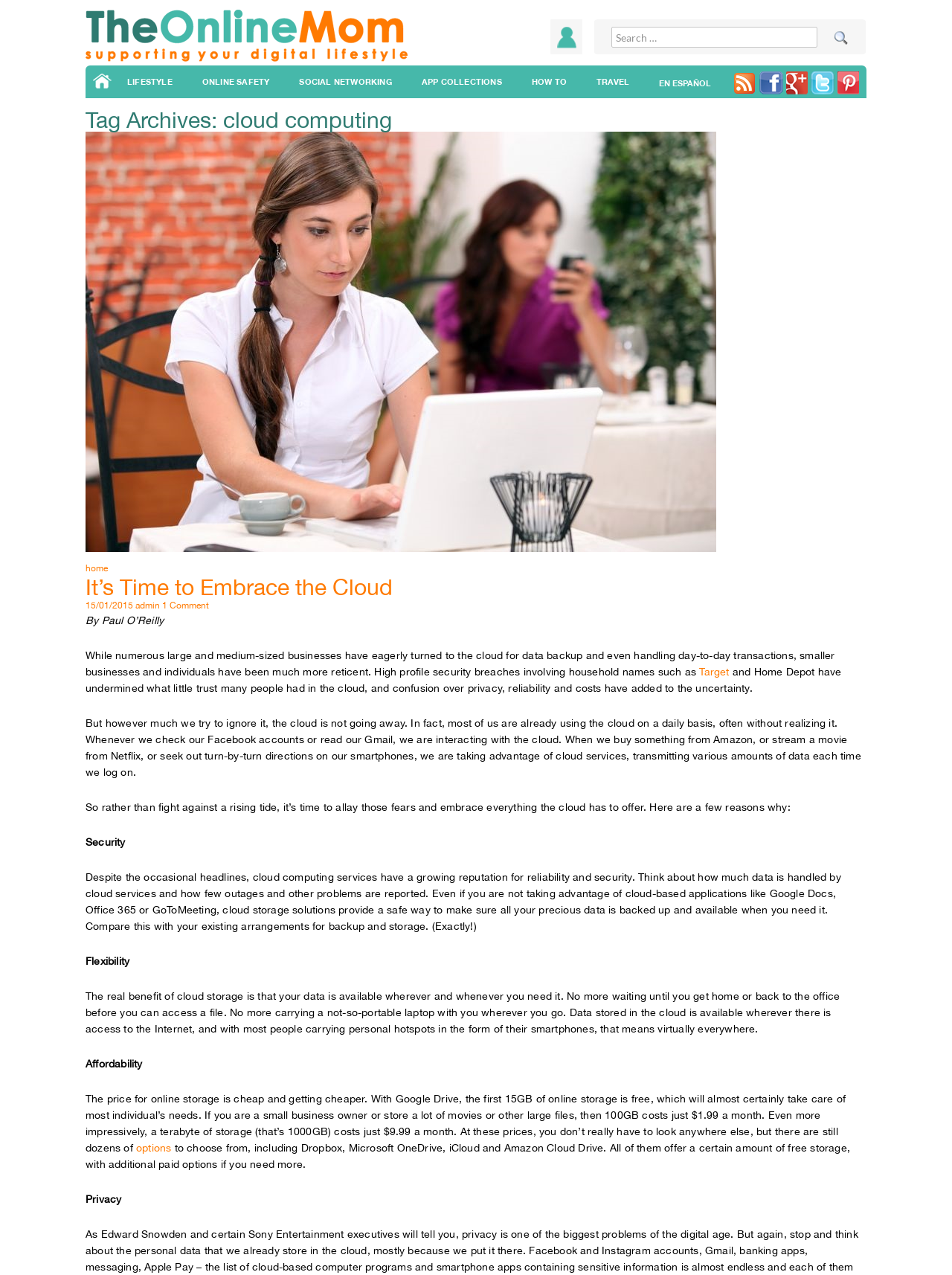What is the name of the website?
Please provide a comprehensive answer based on the contents of the image.

I determined the answer by looking at the heading element with the text 'The Online Mom' at the top of the webpage, which is likely to be the website's title.